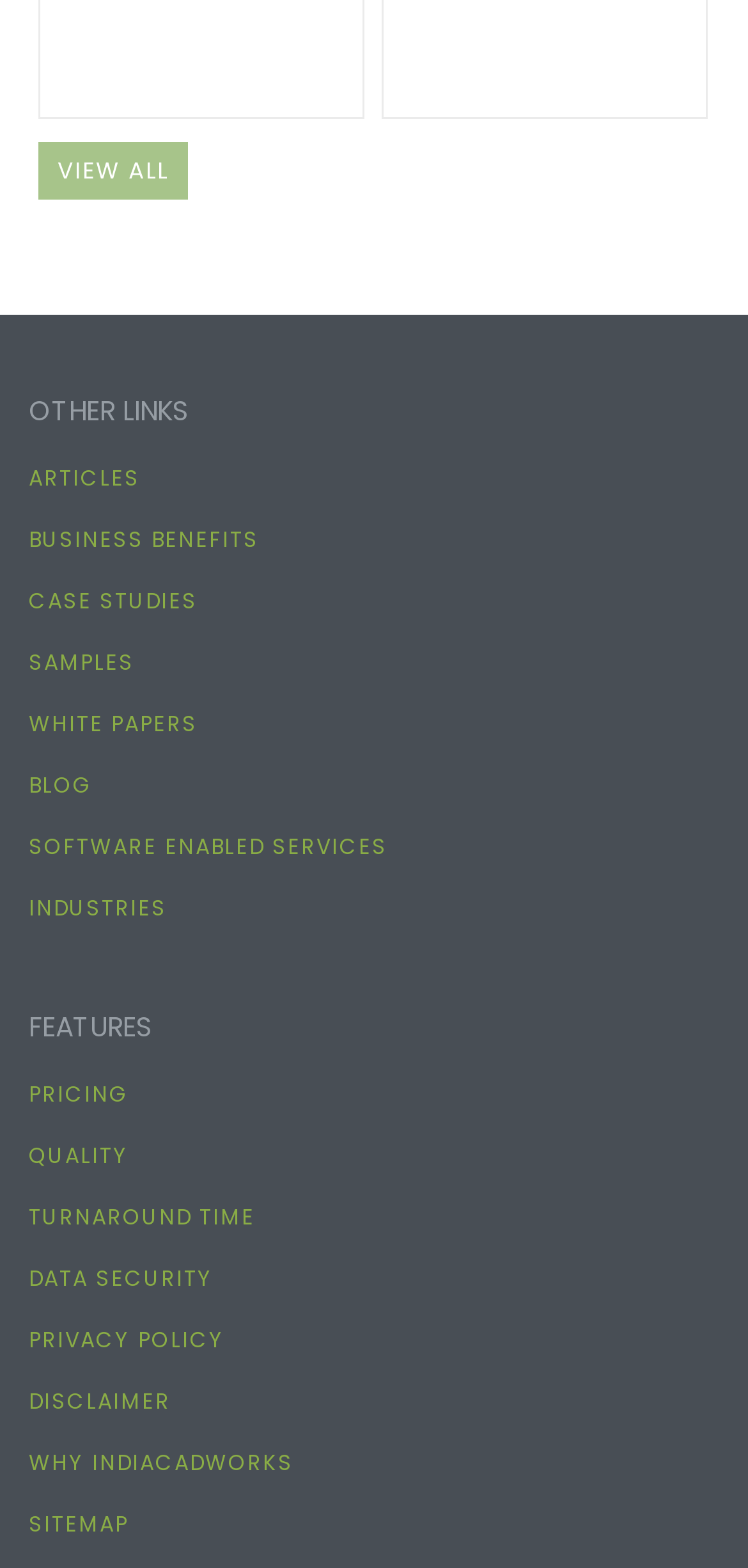Provide your answer in a single word or phrase: 
What is the first link on the webpage?

VIEW ALL